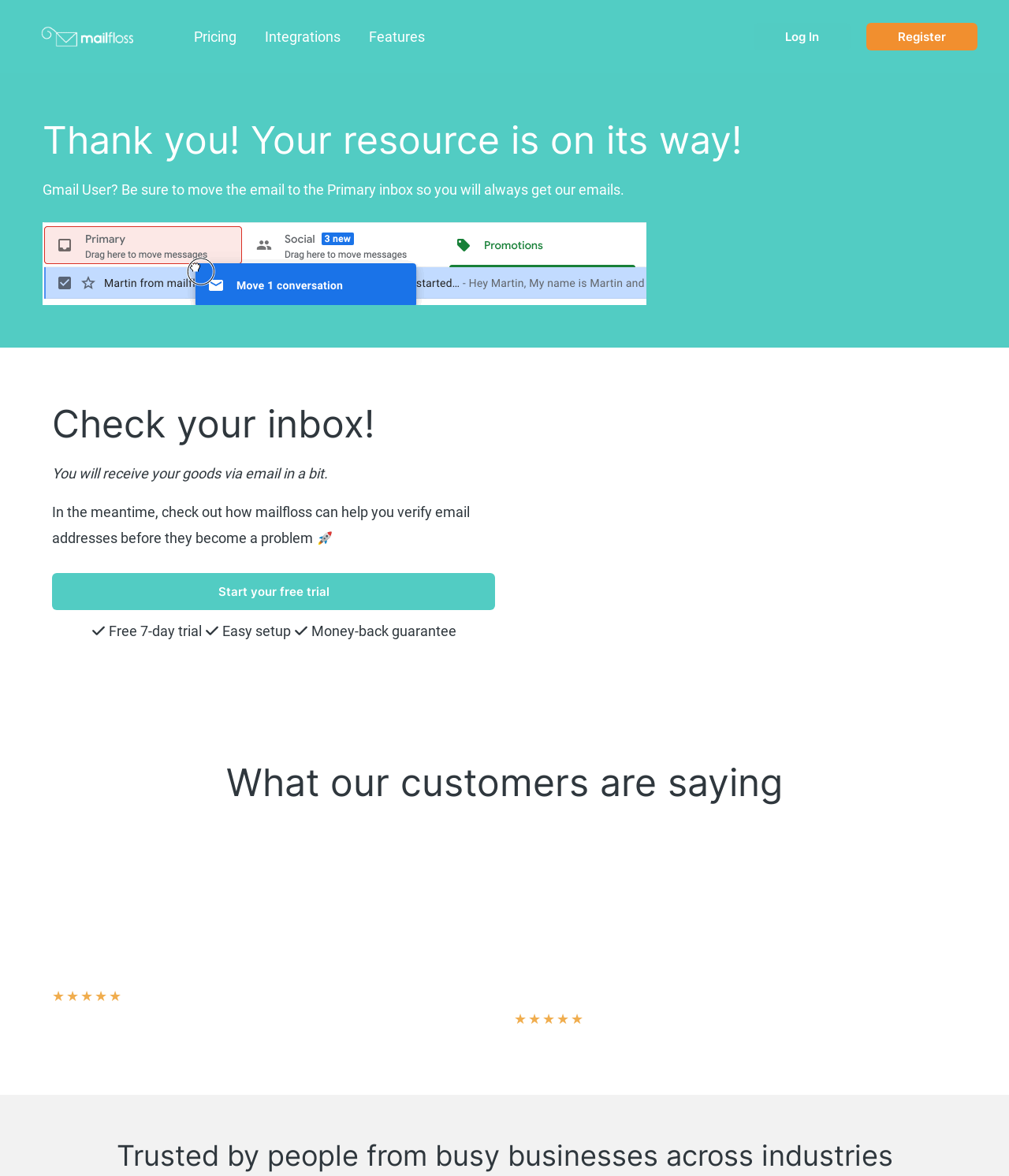Answer this question in one word or a short phrase: What is the logo on the top left corner?

ActiveCampaign